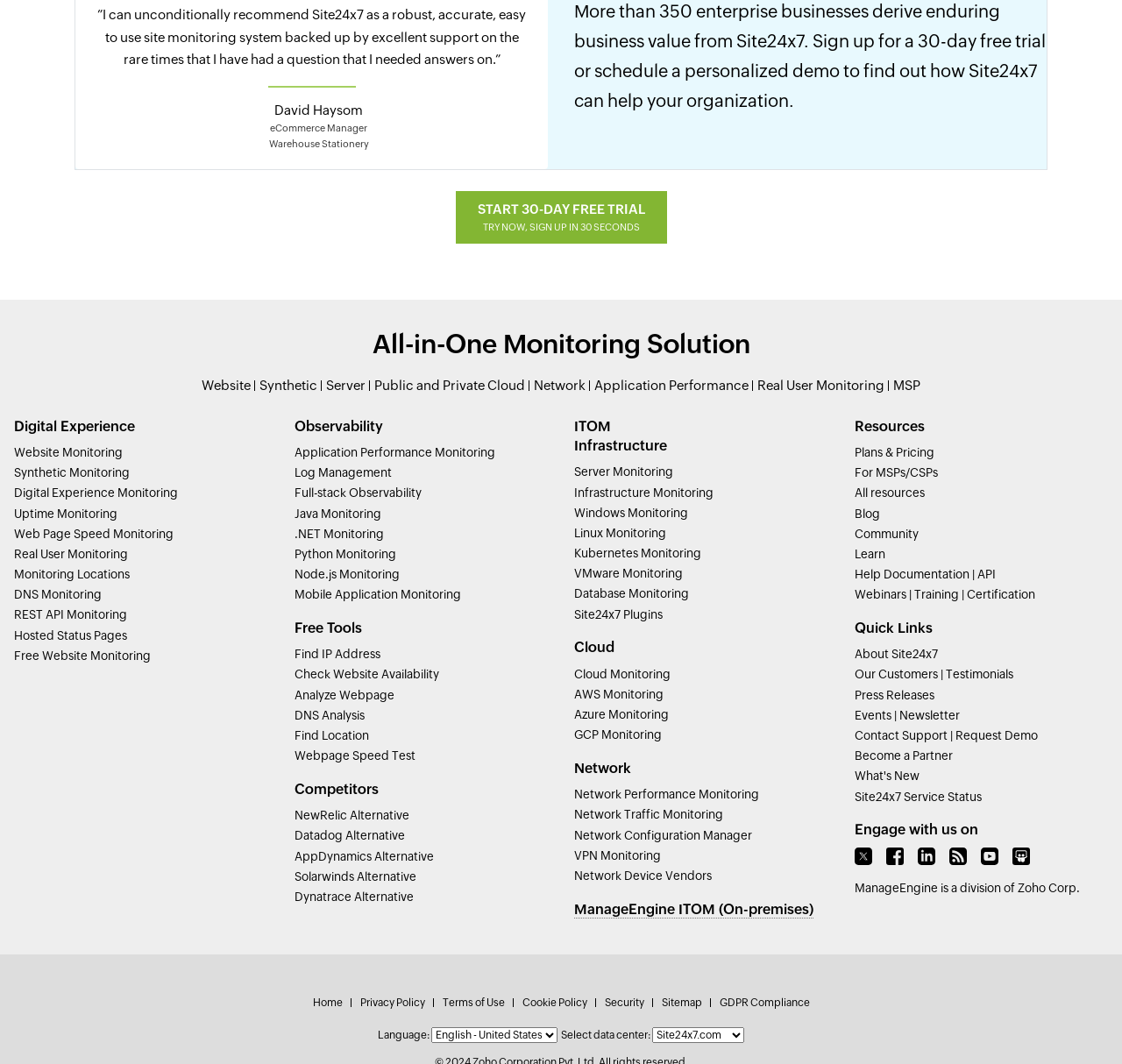Identify the bounding box coordinates necessary to click and complete the given instruction: "Check website availability".

[0.262, 0.627, 0.391, 0.64]